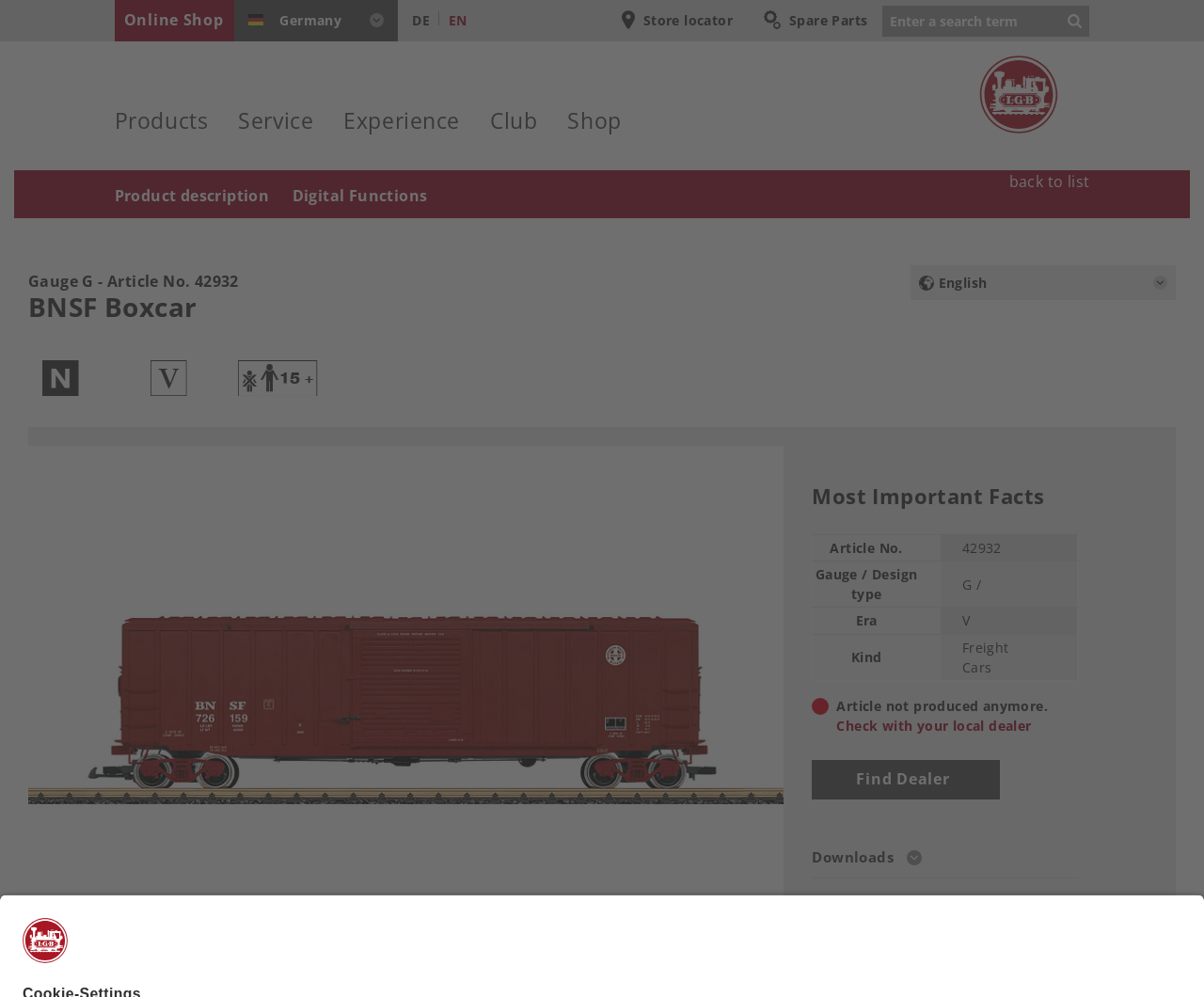Determine the bounding box coordinates for the UI element described. Format the coordinates as (top-left x, top-left y, bottom-right x, bottom-right y) and ensure all values are between 0 and 1. Element description: Find Dealer

[0.674, 0.762, 0.831, 0.802]